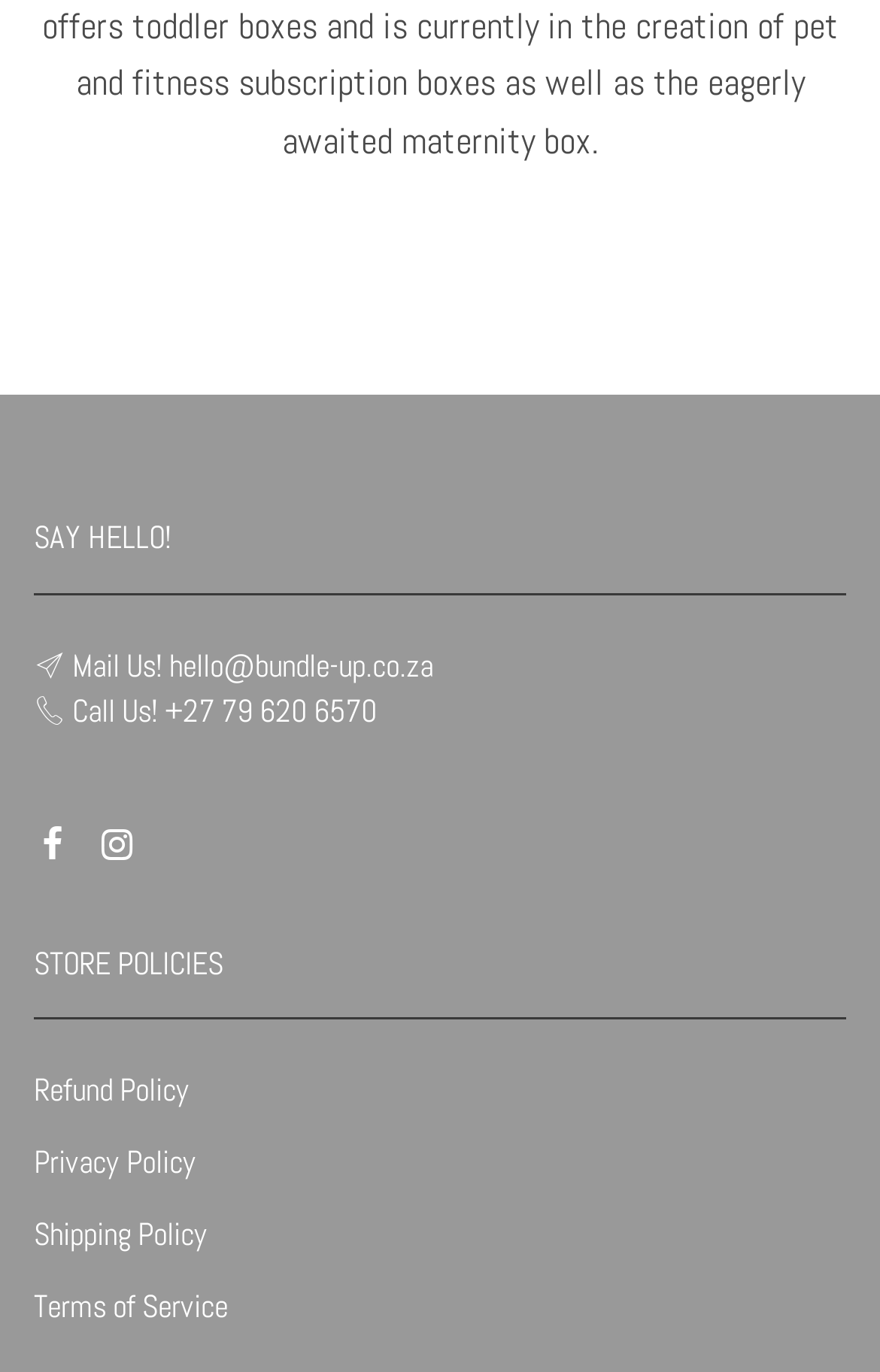Find the bounding box coordinates for the element described here: "Terms of Service".

[0.038, 0.926, 0.259, 0.978]